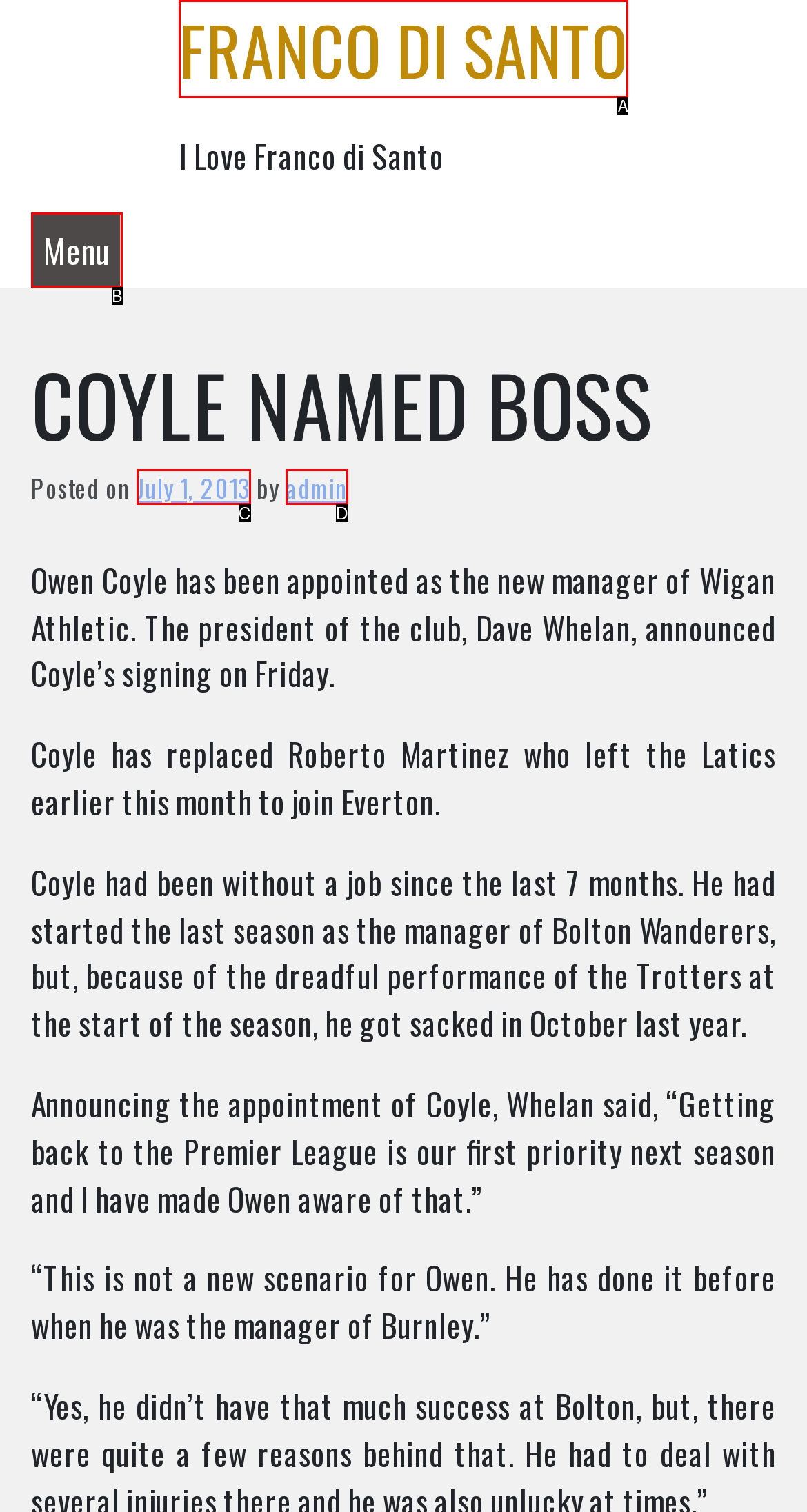Find the option that aligns with: admin
Provide the letter of the corresponding option.

D